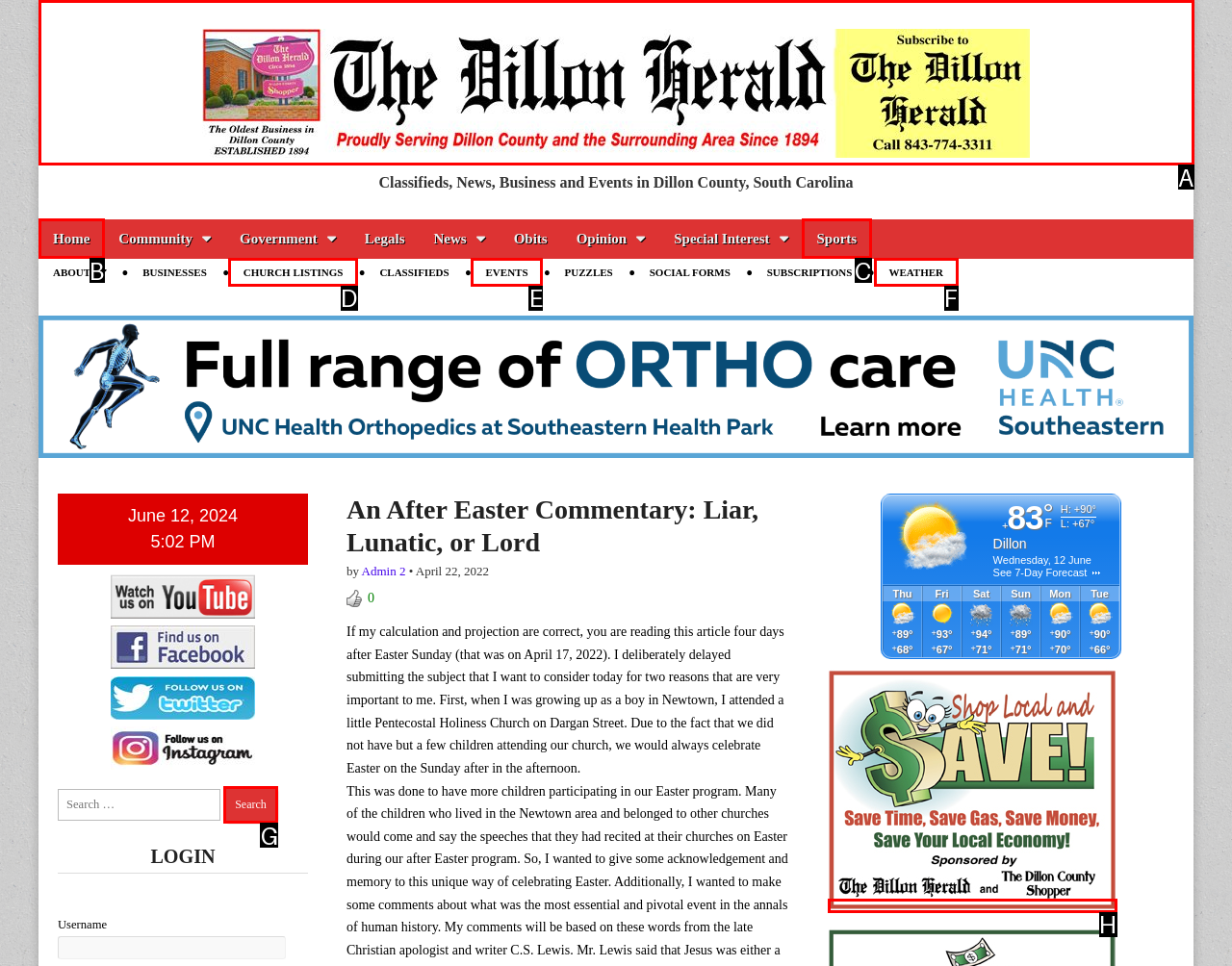Identify the option that best fits this description: Church Listings
Answer with the appropriate letter directly.

D